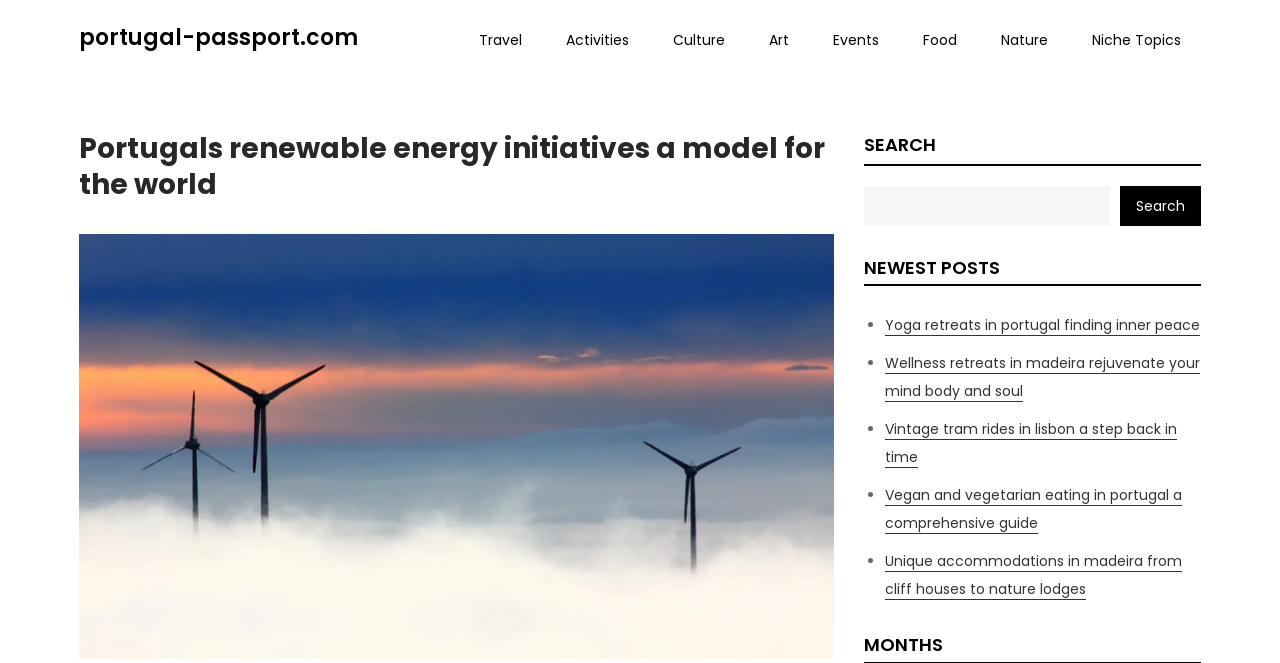What is the text on the search button?
Provide an in-depth and detailed answer to the question.

I looked at the search bar and found the button with the text 'Search', which is located at the right end of the search bar.